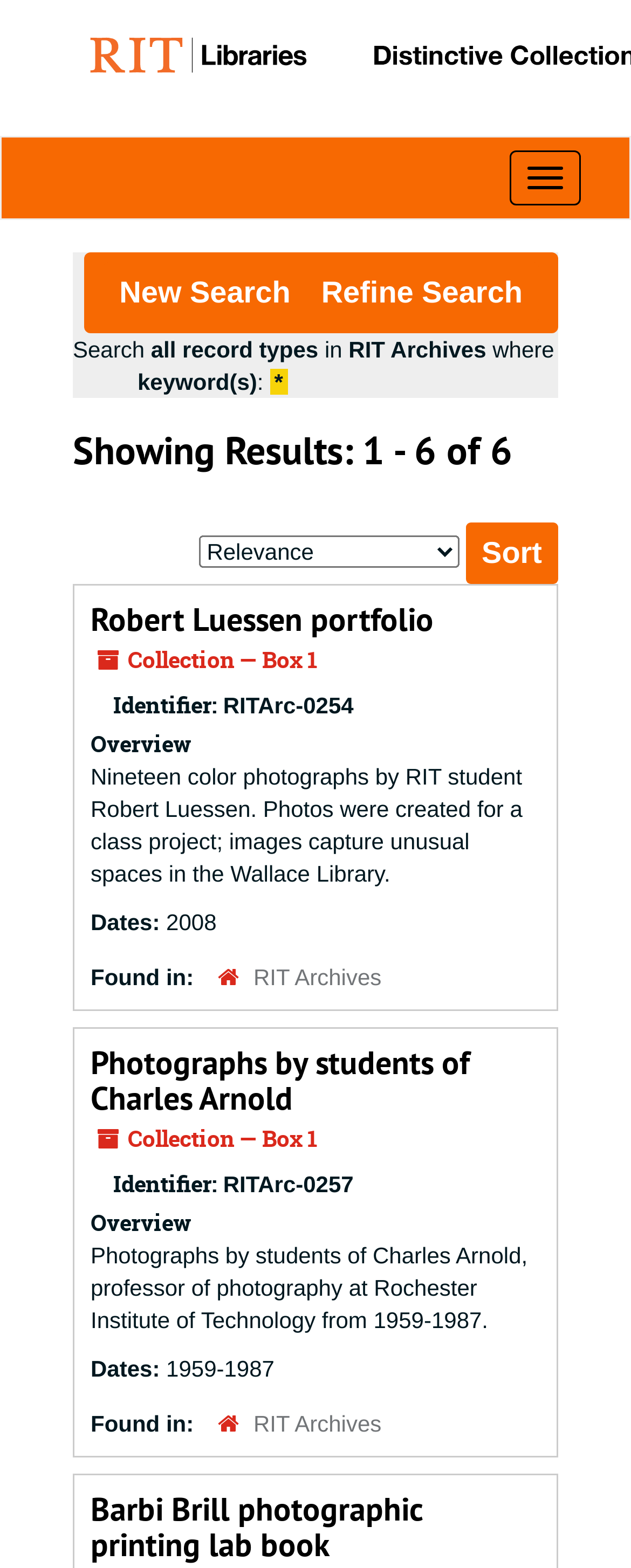Identify the bounding box coordinates for the UI element mentioned here: "New Search". Provide the coordinates as four float values between 0 and 1, i.e., [left, top, right, bottom].

[0.164, 0.167, 0.486, 0.206]